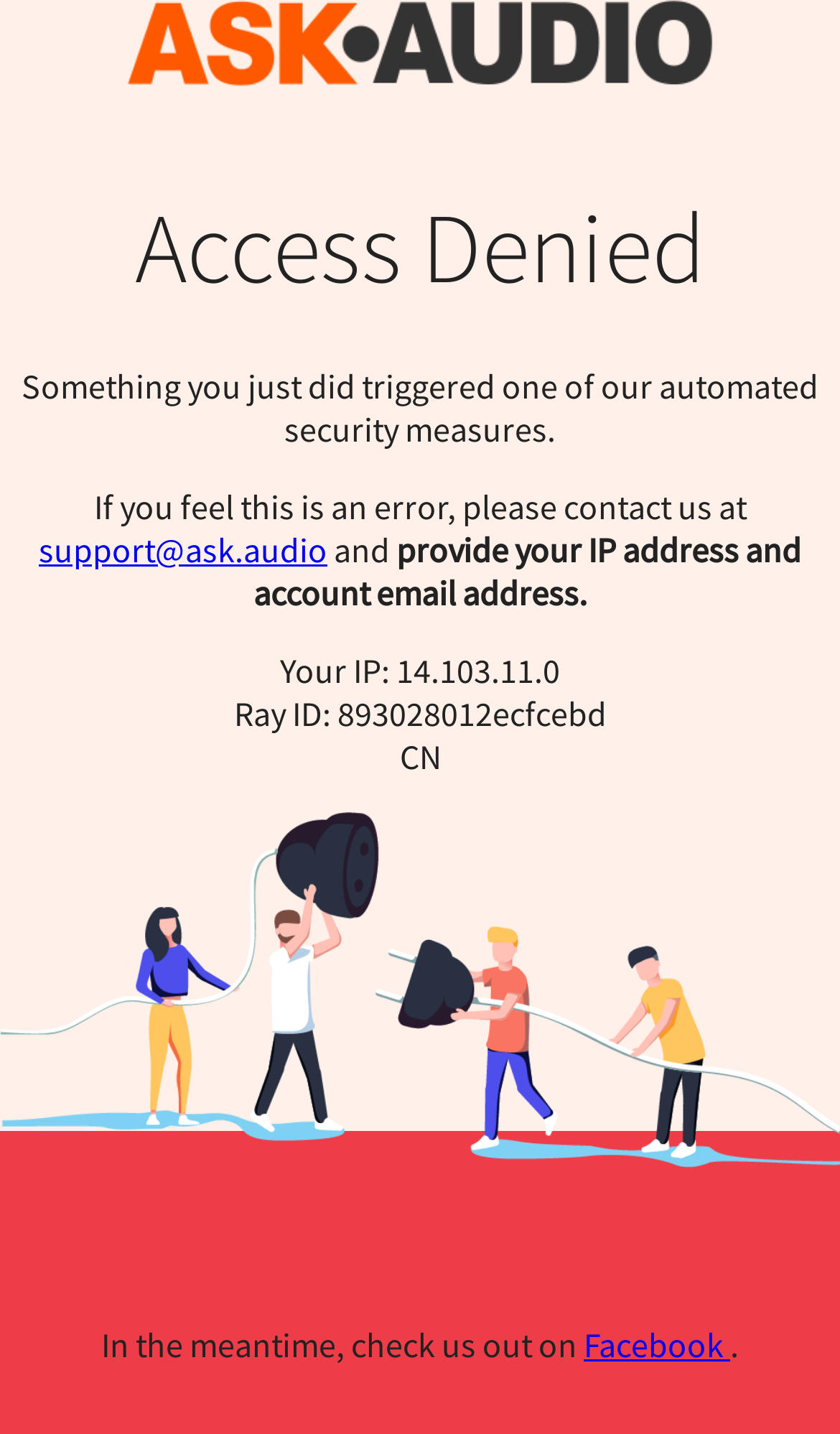What is the email address to contact for errors?
We need a detailed and exhaustive answer to the question. Please elaborate.

I found the email address by looking at the link element with the text 'support@ask.audio' which has a bounding box coordinate of [0.046, 0.368, 0.39, 0.398].